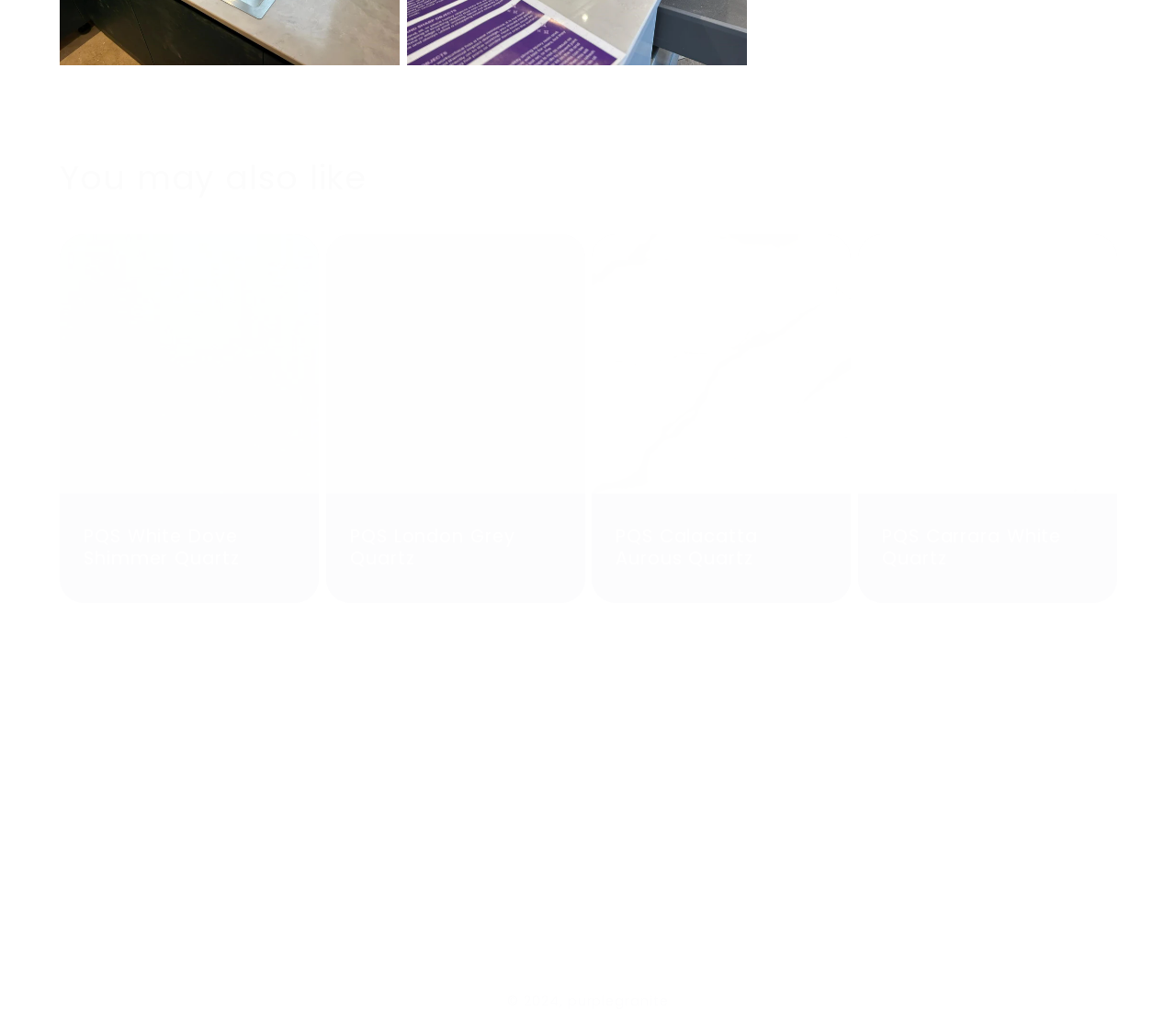Provide the bounding box coordinates for the specified HTML element described in this description: "logged in". The coordinates should be four float numbers ranging from 0 to 1, in the format [left, top, right, bottom].

None